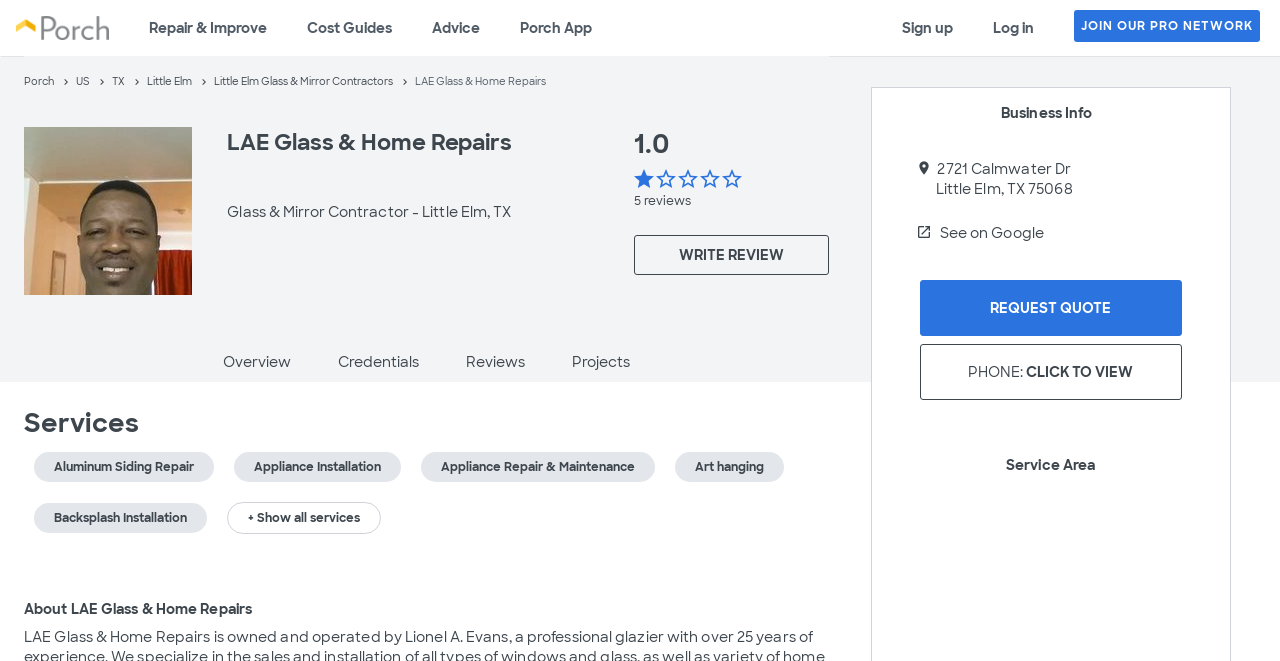Locate and extract the text of the main heading on the webpage.

LAE Glass & Home Repairs